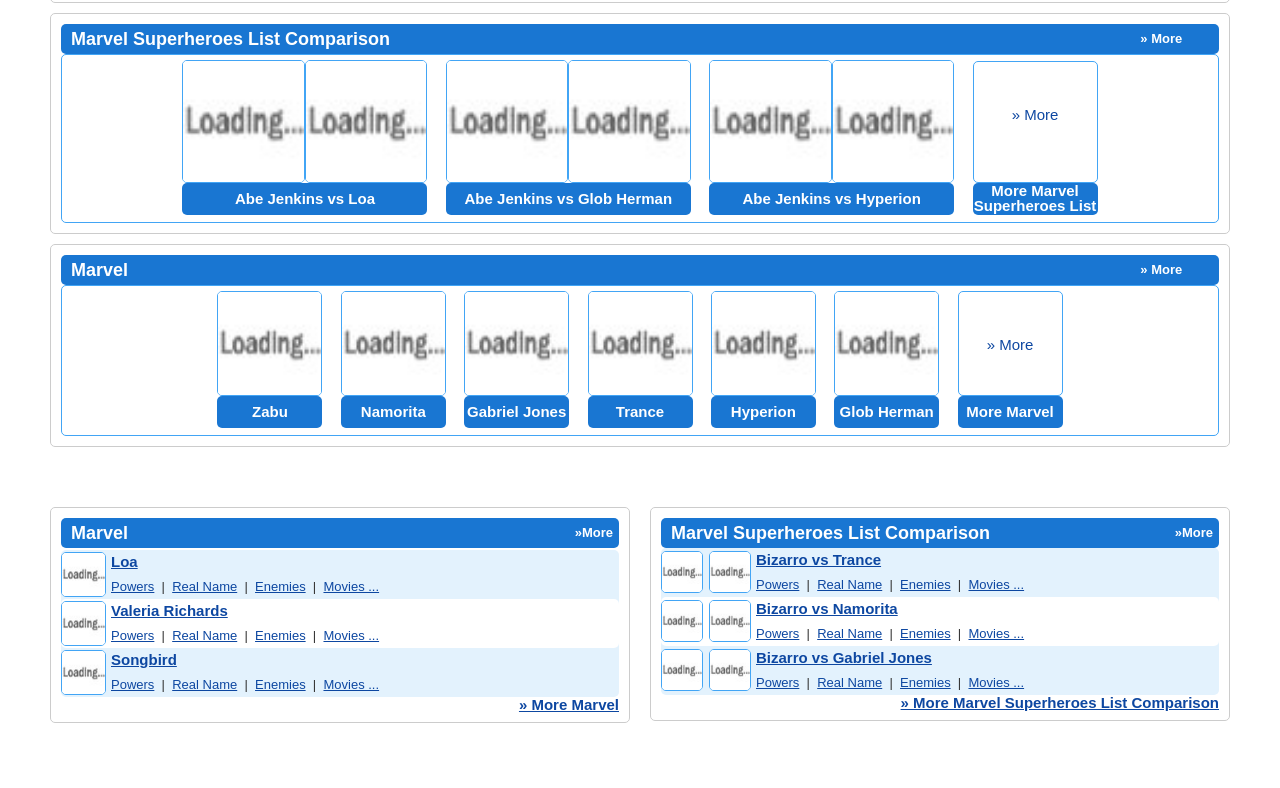Answer the question using only a single word or phrase: 
How many comparison links are there?

3